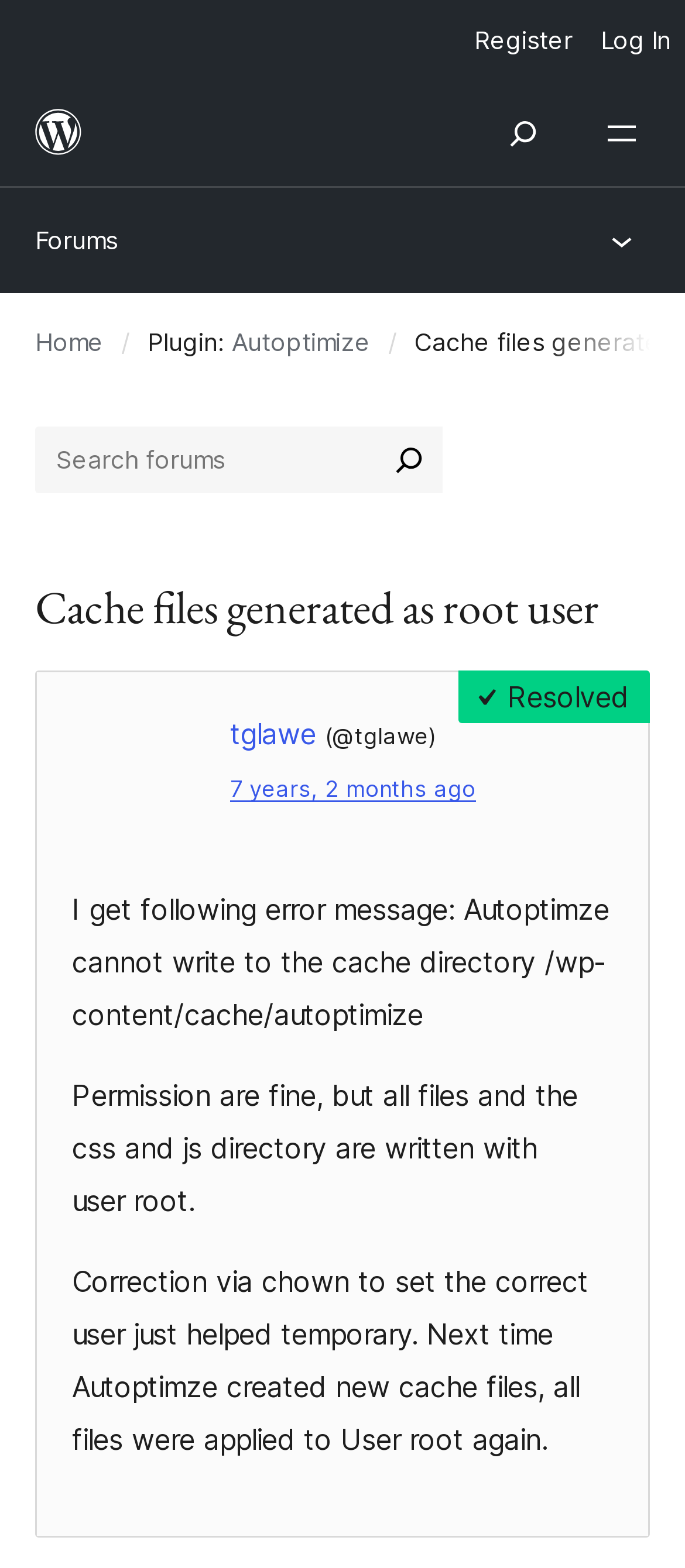Respond with a single word or phrase:
What is the purpose of the search box?

Search forums